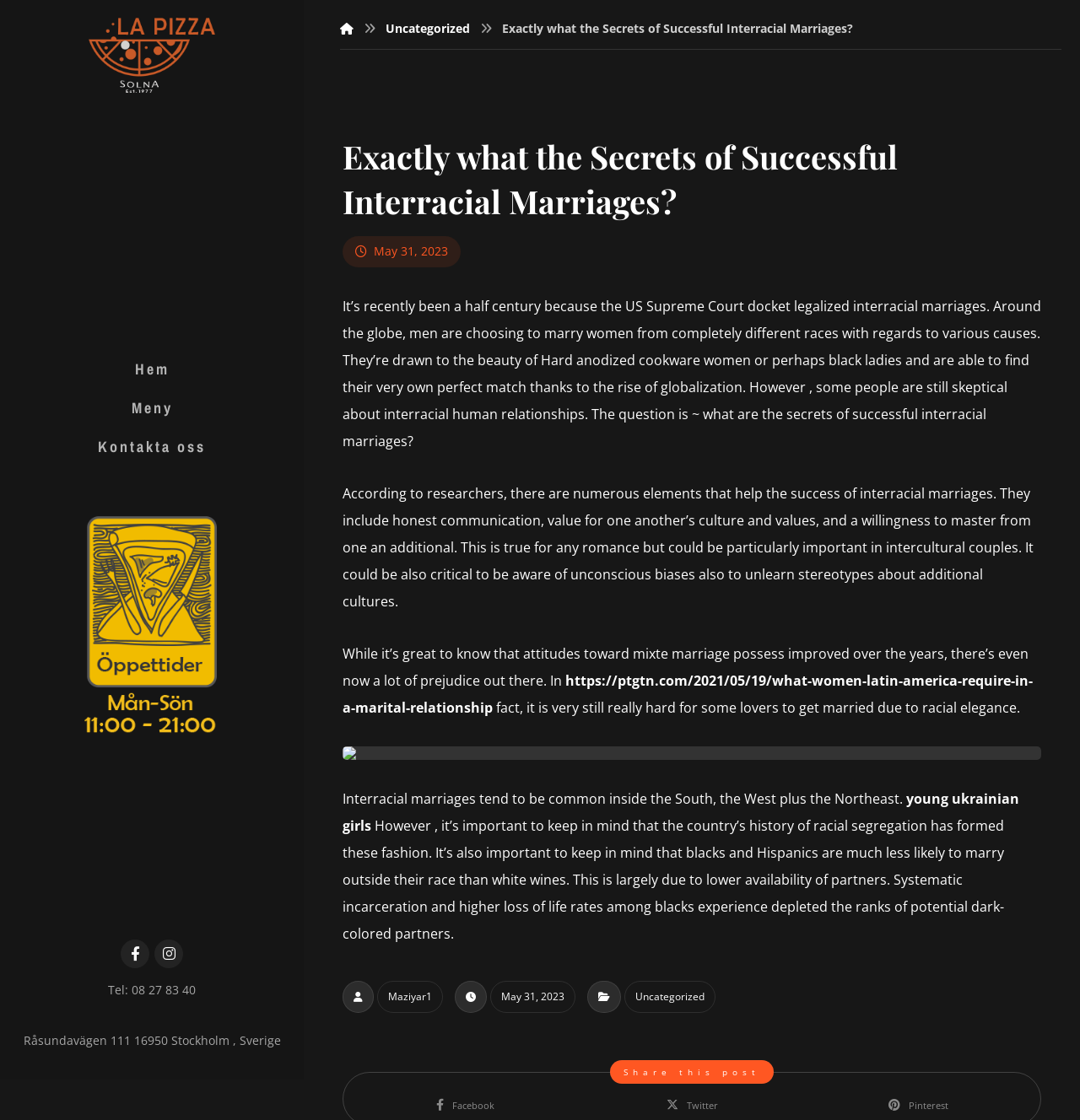How many links are there in the main content area?
Based on the image, give a one-word or short phrase answer.

5